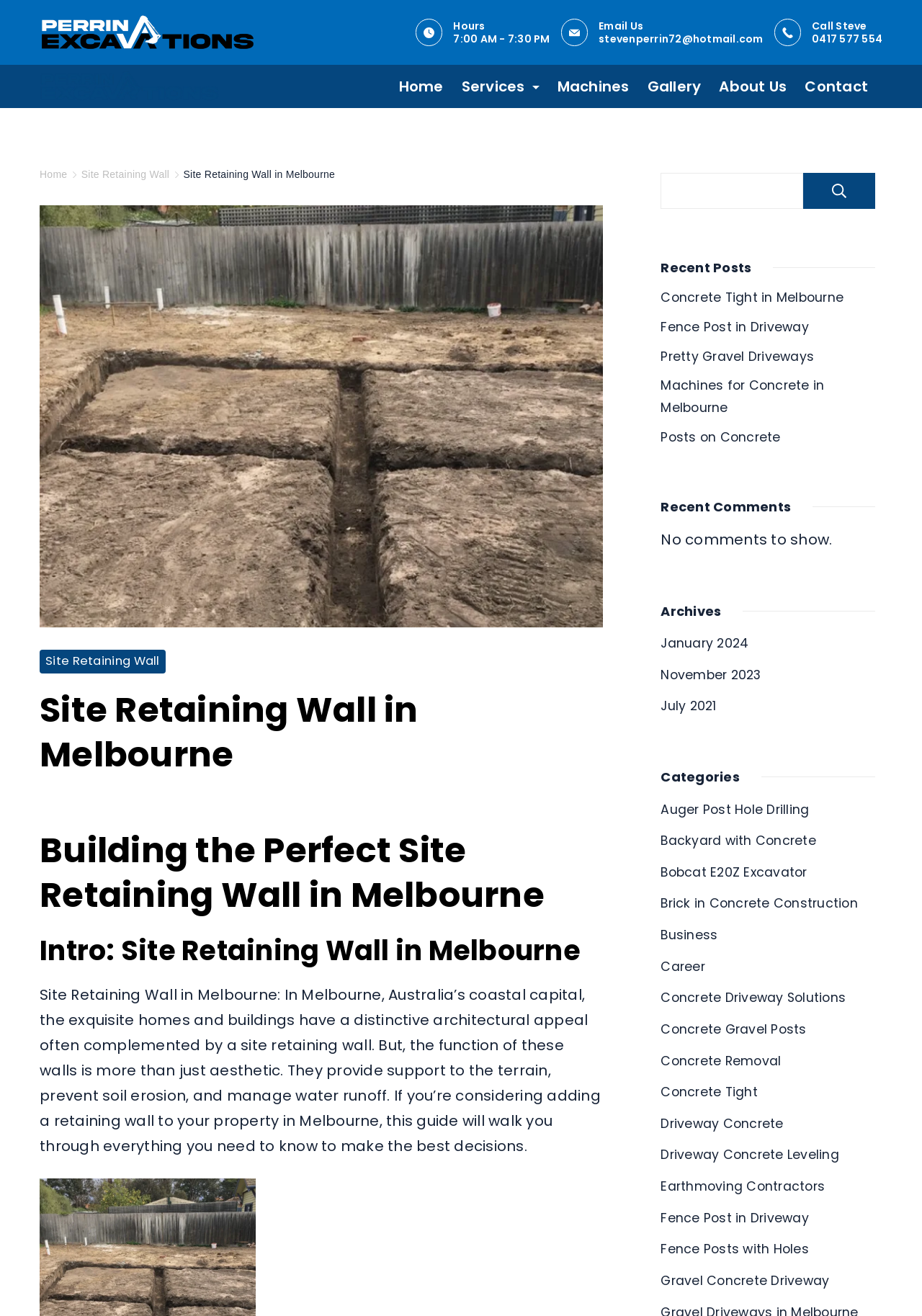What is the business name of the excavation company?
Answer the question with a single word or phrase by looking at the picture.

Perrin Excavations Pty. Ltd.